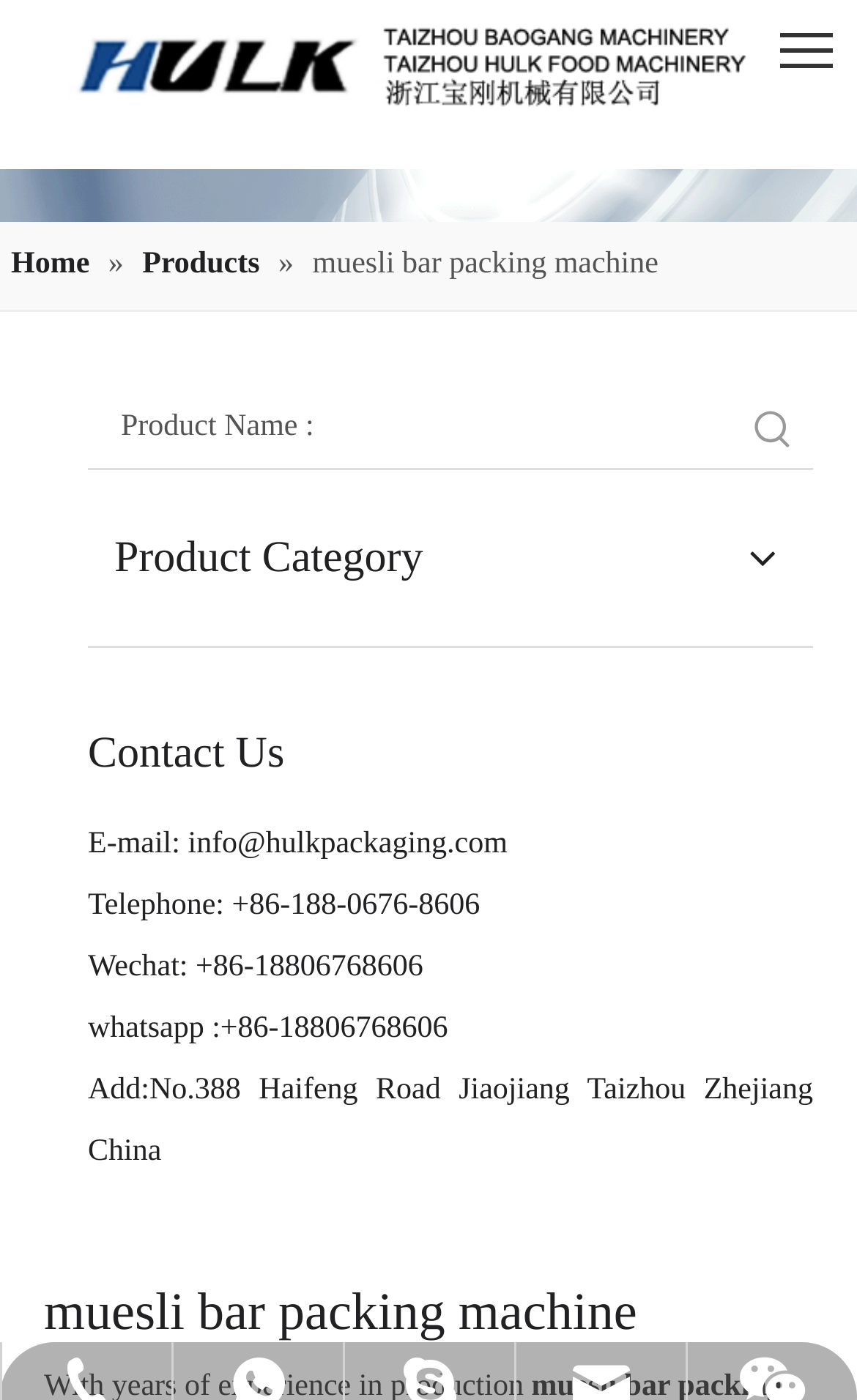Generate a comprehensive caption for the webpage you are viewing.

The webpage appears to be a product page for a muesli bar packing machine manufacturer. At the top left, there is a logo image with the text "Hulk" next to it. On the top right, there is a banner image with the text "20220819162409(1)".

Below the logo, there is a navigation menu with links to "Home" and "Products", separated by a "»" symbol. The main content of the page is focused on the muesli bar packing machine, with a heading that reads "muesli bar packing machine" and a product description or details below it.

On the right side of the page, there is a search box with a label "Product Name" and a button labeled "Hot Keywords:". Below the search box, there are two headings: "Product Category" and "Contact Us". The "Contact Us" section contains the company's contact information, including email, telephone number, WeChat, and WhatsApp.

At the bottom of the page, there is a link to an unknown destination. The page has a total of 3 images, 7 links, 10 static text elements, 1 textbox, 1 button, and 2 headings.